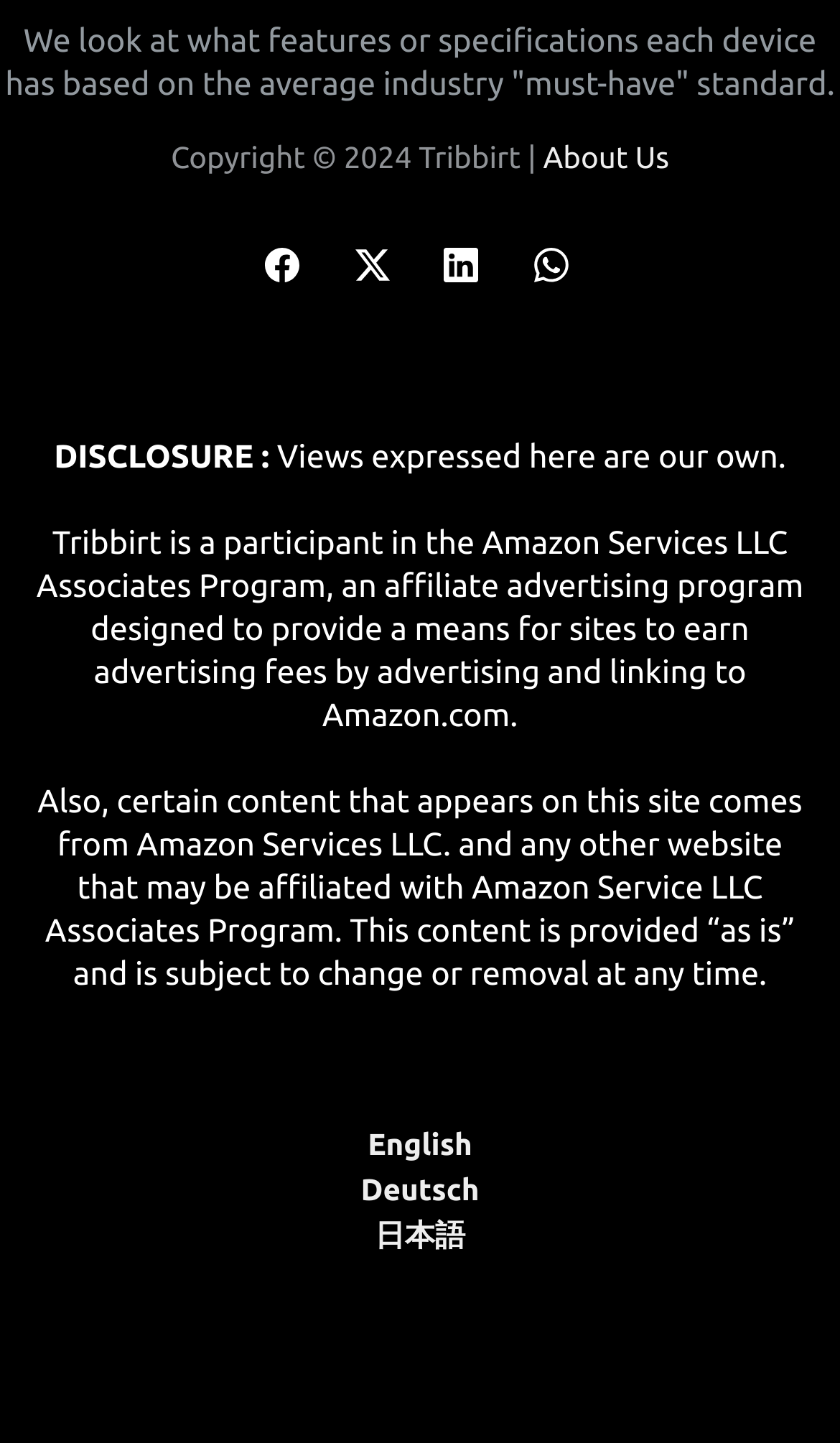Pinpoint the bounding box coordinates of the area that should be clicked to complete the following instruction: "Click on About Us". The coordinates must be given as four float numbers between 0 and 1, i.e., [left, top, right, bottom].

[0.646, 0.097, 0.797, 0.121]